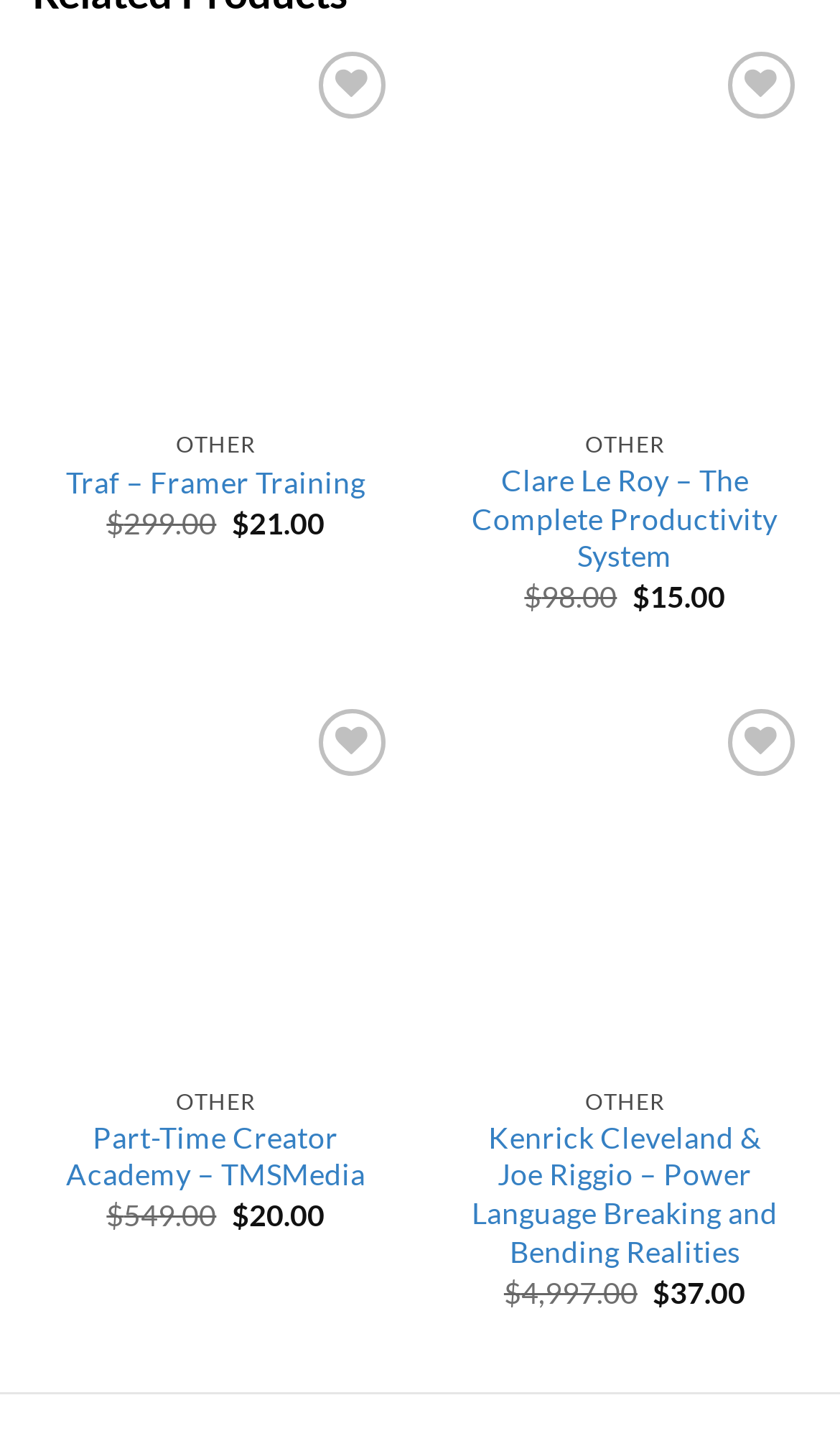Can you show the bounding box coordinates of the region to click on to complete the task described in the instruction: "Add to wishlist for 'Kenrick Cleveland & Joe Riggio – Power Language Breaking and Bending Realities'"?

[0.836, 0.678, 0.936, 0.723]